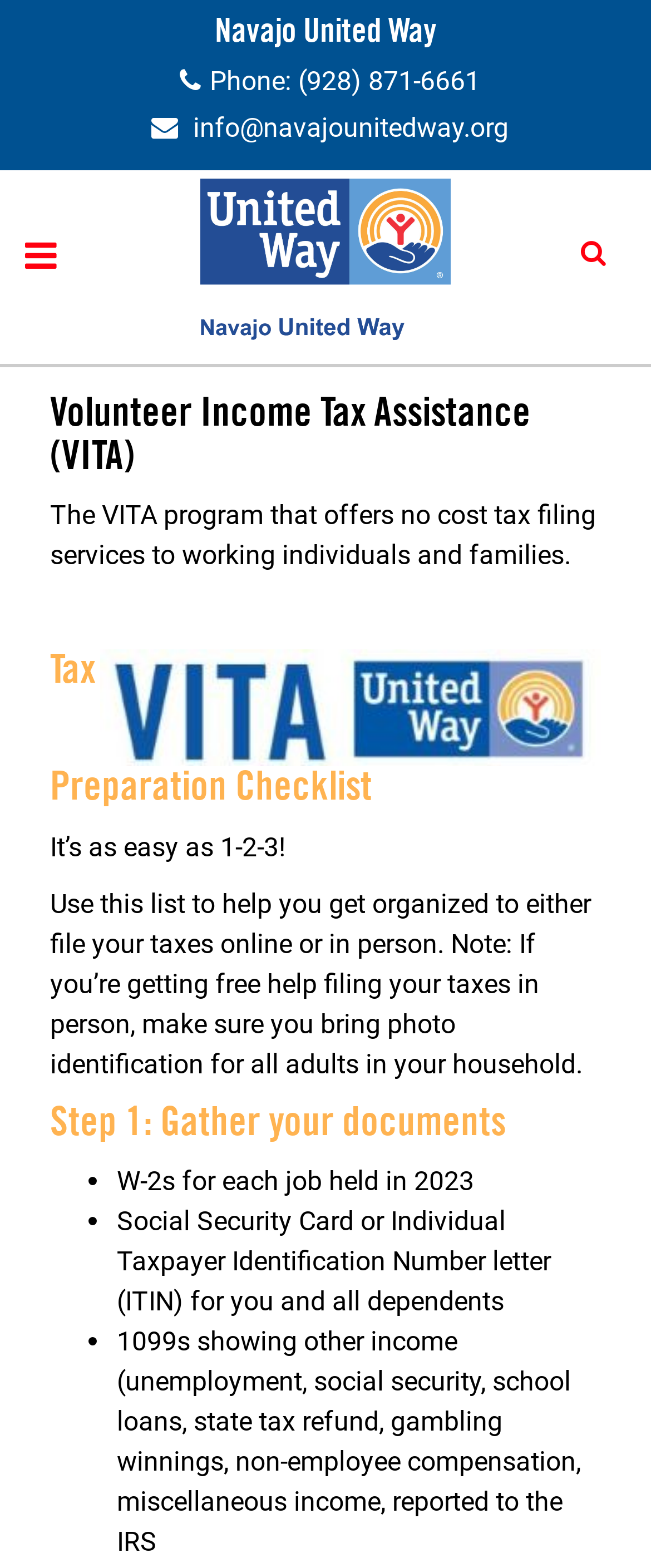What is the phone number to contact Navajo United Way?
Based on the visual content, answer with a single word or a brief phrase.

(928) 871-6661